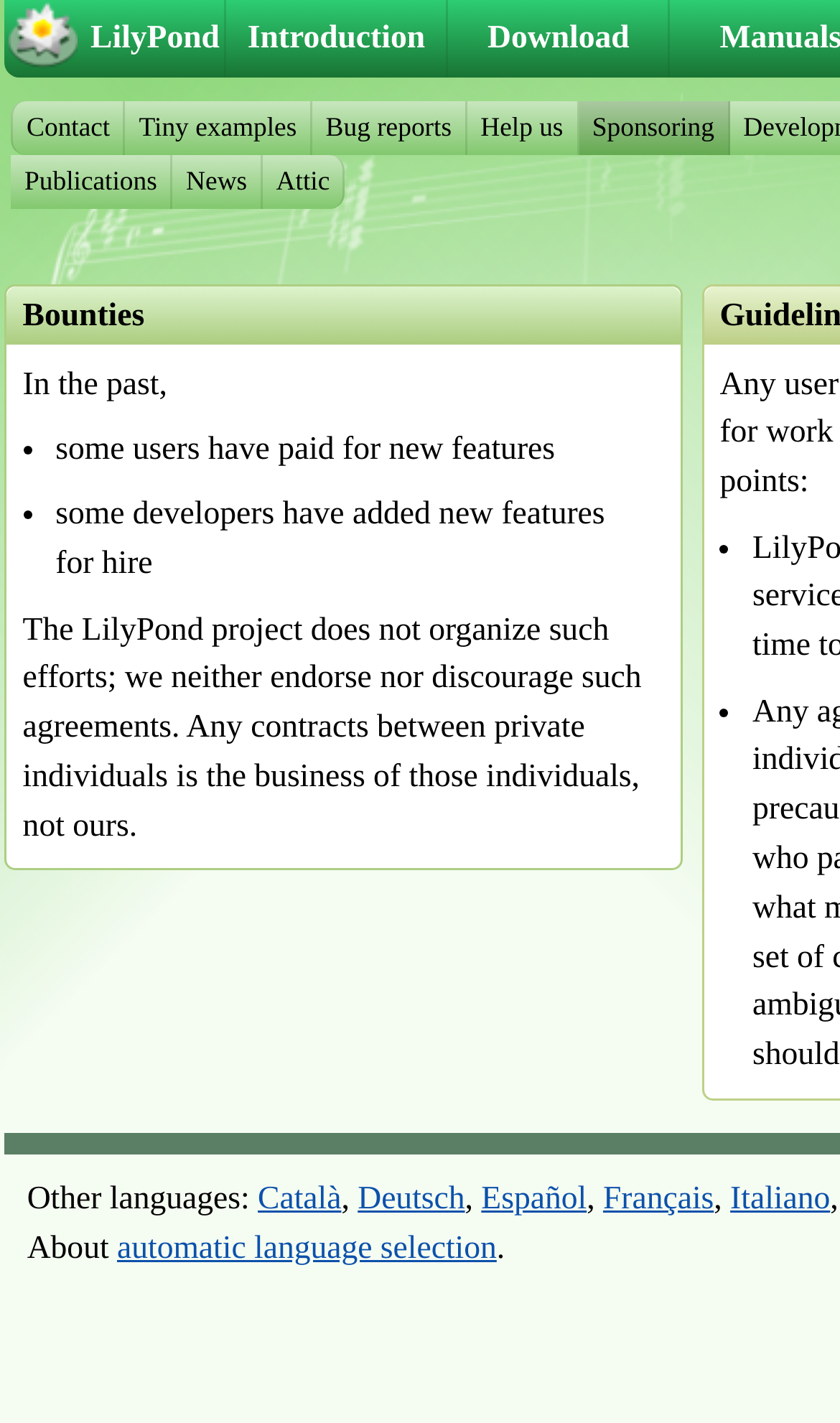Locate the bounding box coordinates of the element that needs to be clicked to carry out the instruction: "Search using the magnifying glass icon". The coordinates should be given as four float numbers ranging from 0 to 1, i.e., [left, top, right, bottom].

None